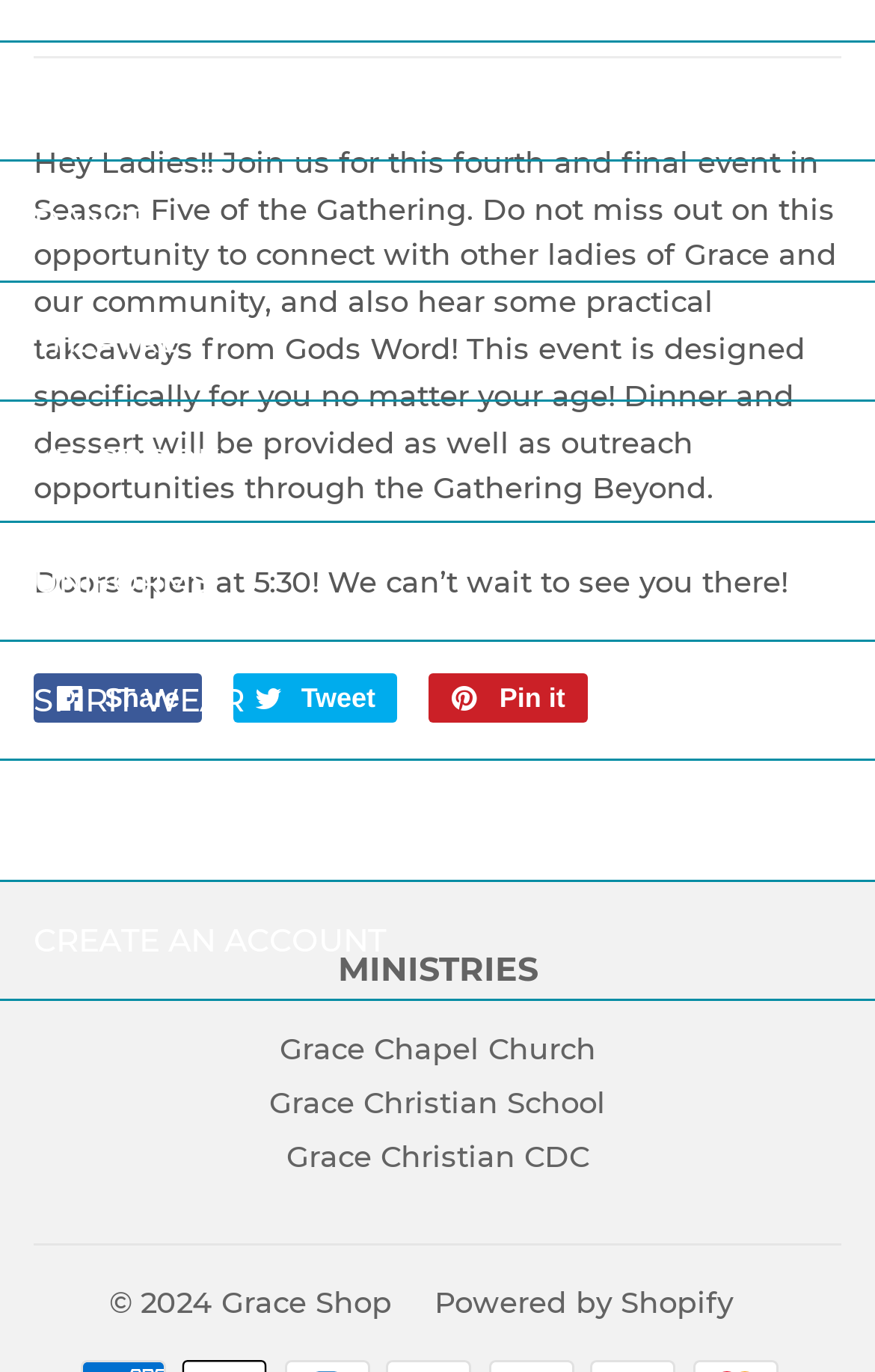What is provided at the event?
Using the visual information, respond with a single word or phrase.

Dinner and dessert